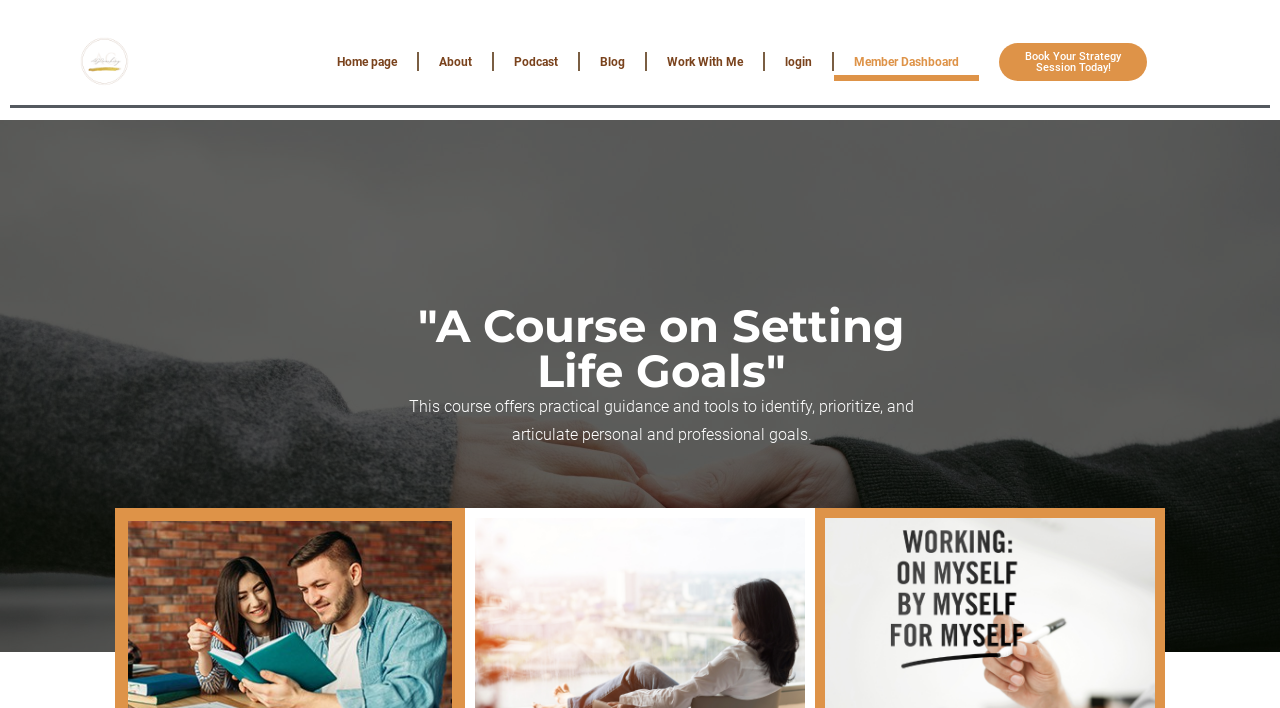Where can I find the link to book a strategy session?
Please look at the screenshot and answer in one word or a short phrase.

At the top right of the page